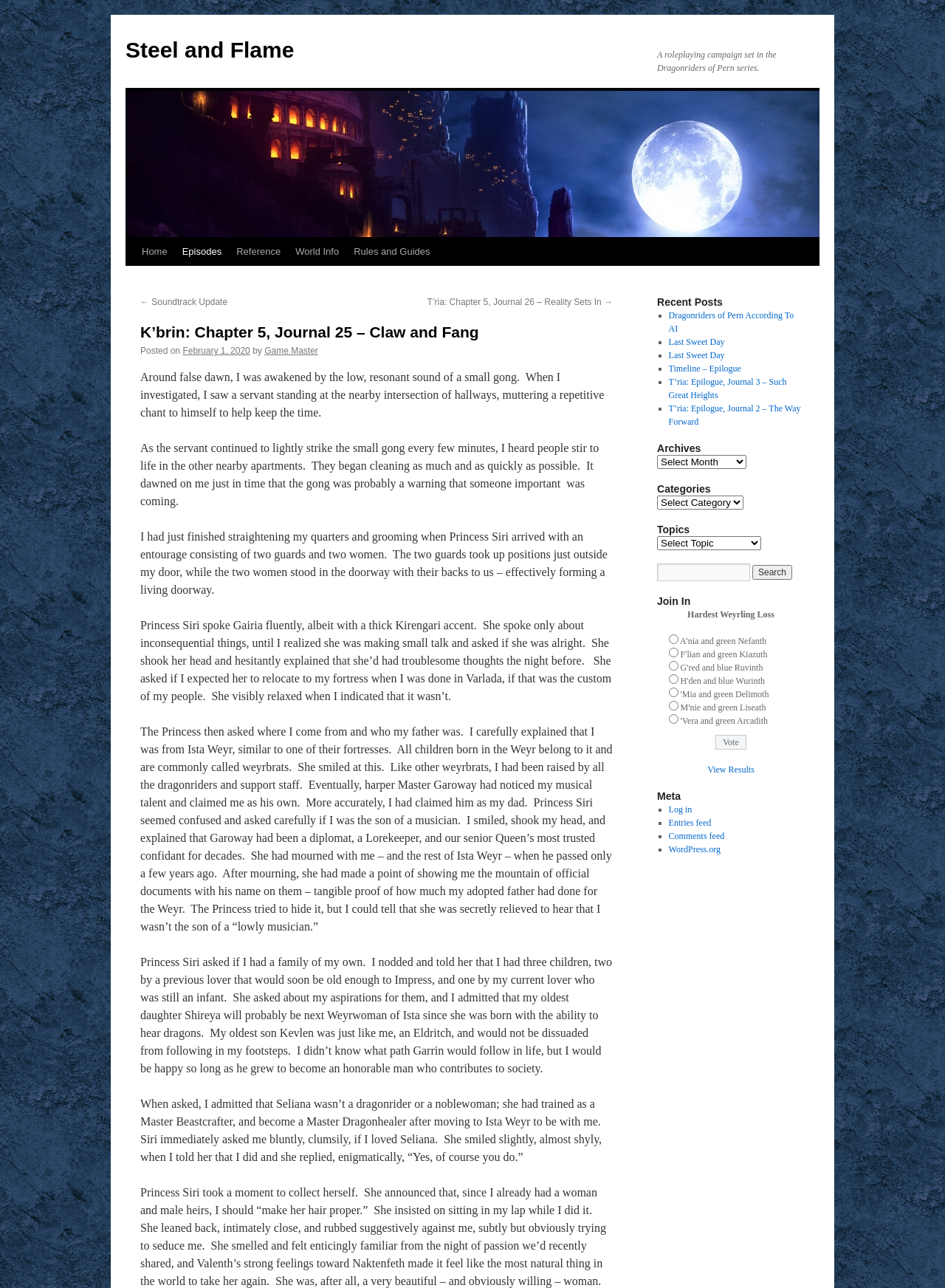Bounding box coordinates should be provided in the format (top-left x, top-left y, bottom-right x, bottom-right y) with all values between 0 and 1. Identify the bounding box for this UI element: Singapore Missed Flight

None